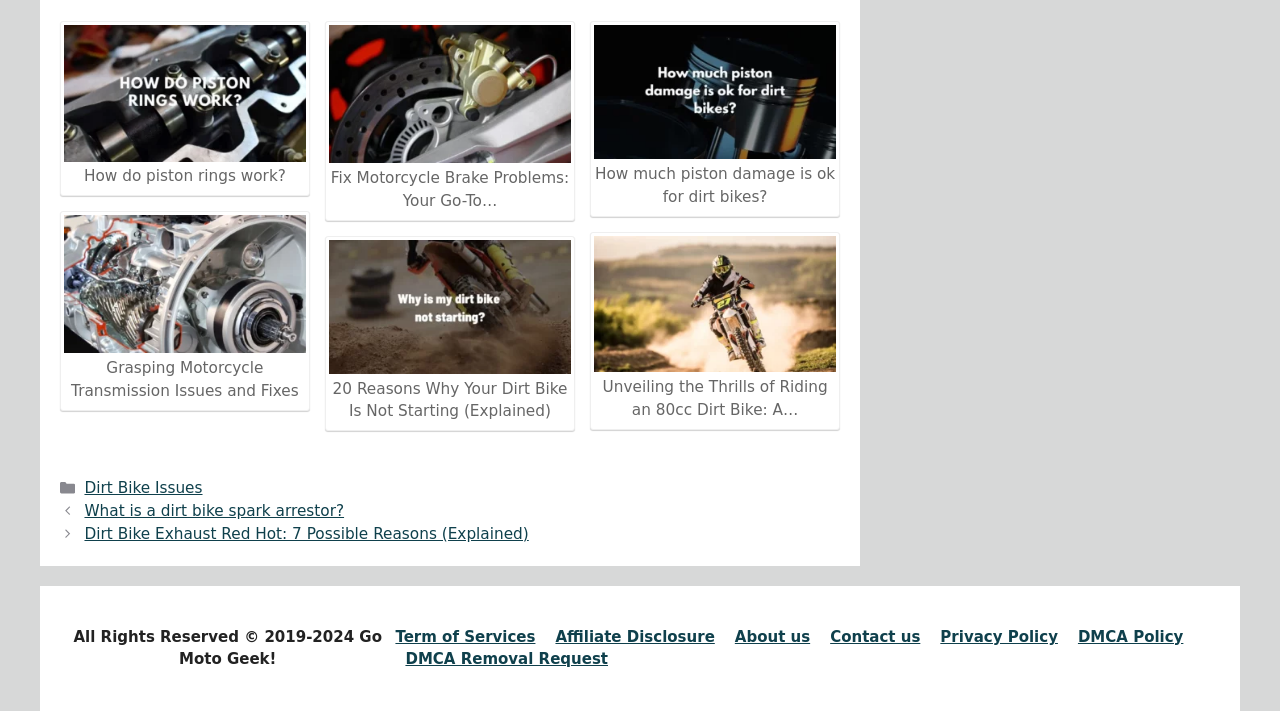Respond to the following question with a brief word or phrase:
How many links are there in the footer section?

6